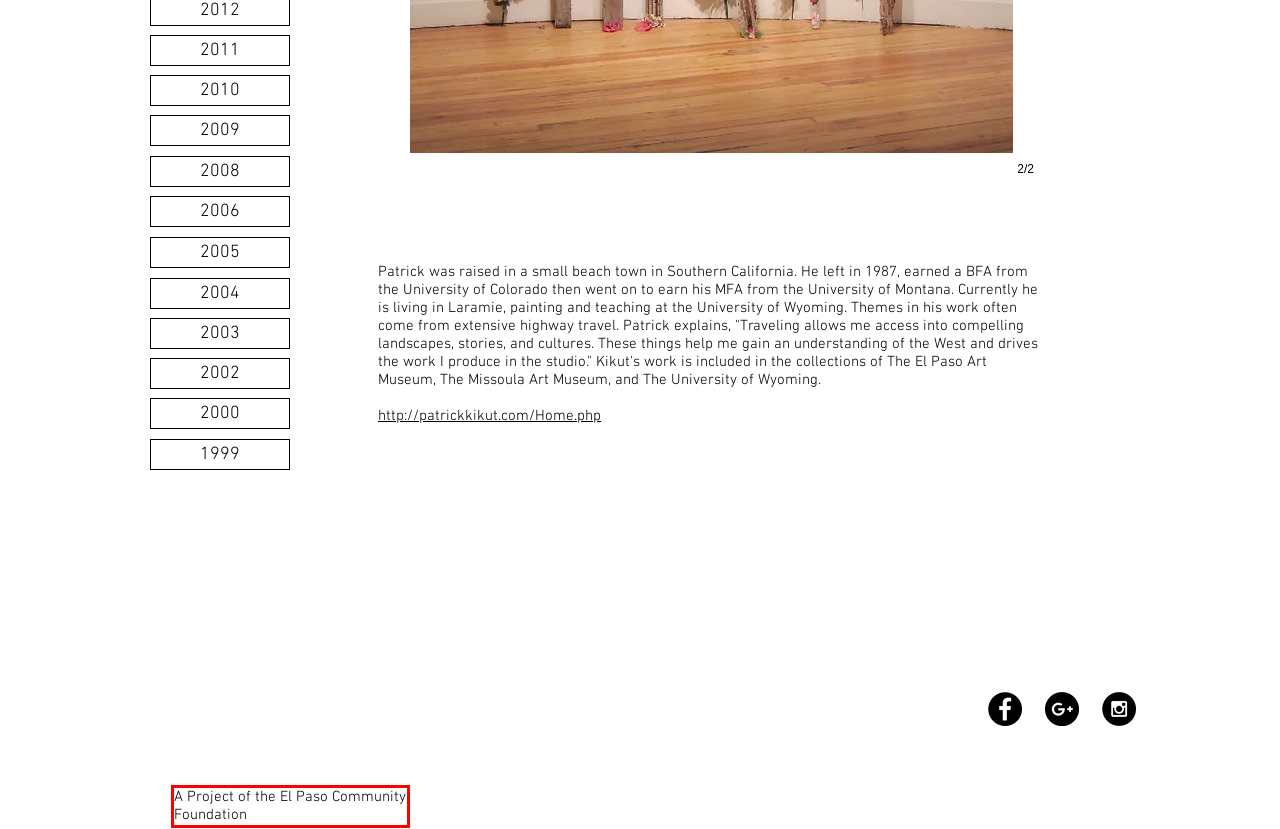A screenshot of a webpage is provided, featuring a red bounding box around a specific UI element. Identify the webpage description that most accurately reflects the new webpage after interacting with the selected element. Here are the candidates:
A. 2002 - Nicole Antebi | barsite
B. 2005 - Jose Krapp | barsite
C. 2000 - Carlos Gutierrez | barsite
D. 2003 - Kumi Yamashita | barsite
E. 2011 - Scott McMahon | barsite
F. 2010 - Susannah Mira | barsite
G. El Paso Community Foundation
H. 2009 - Alice Leora Briggs | barsite

G